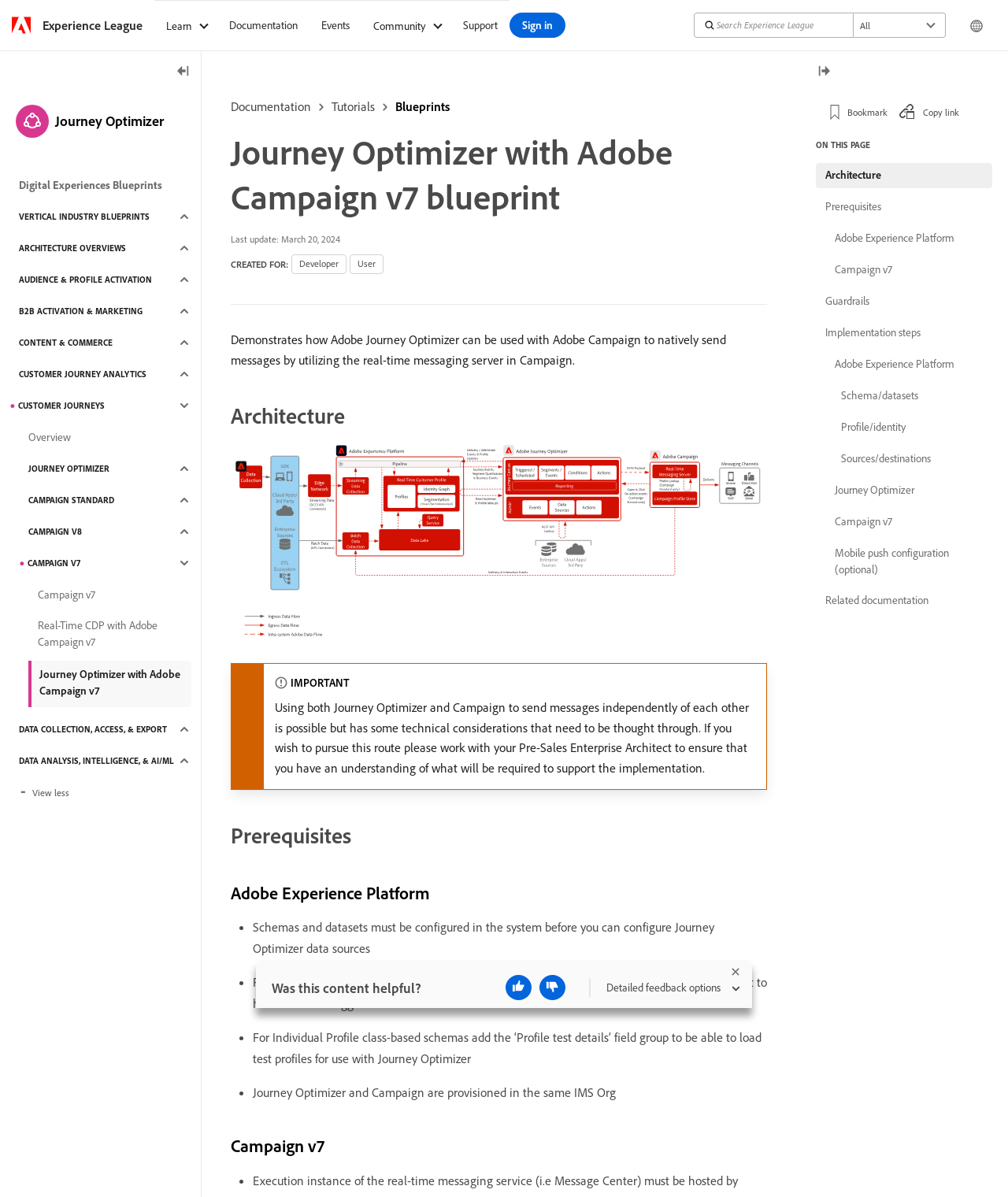Predict the bounding box coordinates of the area that should be clicked to accomplish the following instruction: "View the 'Architecture' section". The bounding box coordinates should consist of four float numbers between 0 and 1, i.e., [left, top, right, bottom].

[0.229, 0.336, 0.761, 0.36]